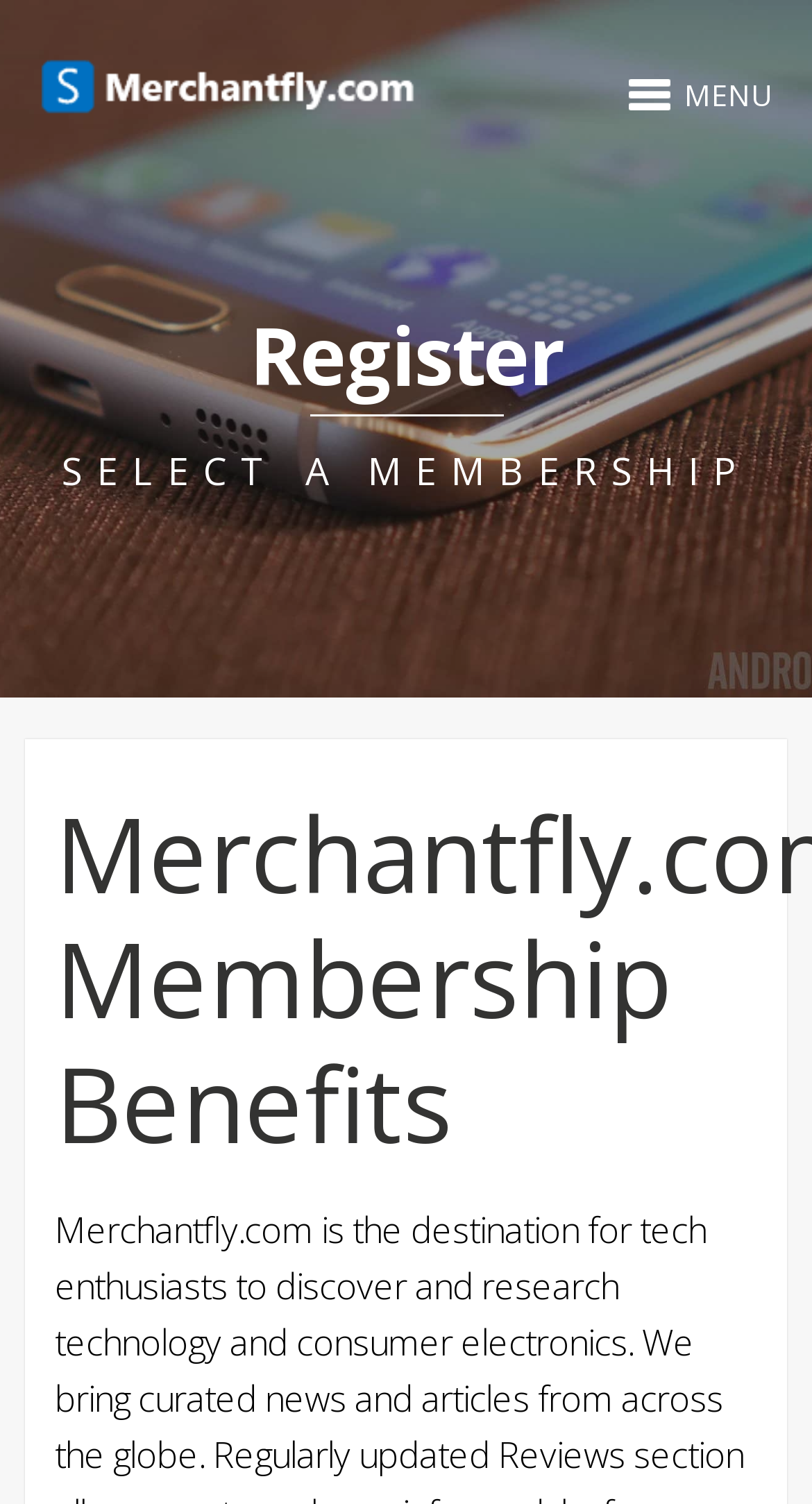What is the general topic of the webpage?
Refer to the image and give a detailed answer to the query.

Although the meta description is not supposed to be used to answer questions, it provides context for understanding the webpage. Based on the content and structure of the webpage, it appears that the general topic is related to technology and consumer electronics, which is consistent with the meta description.